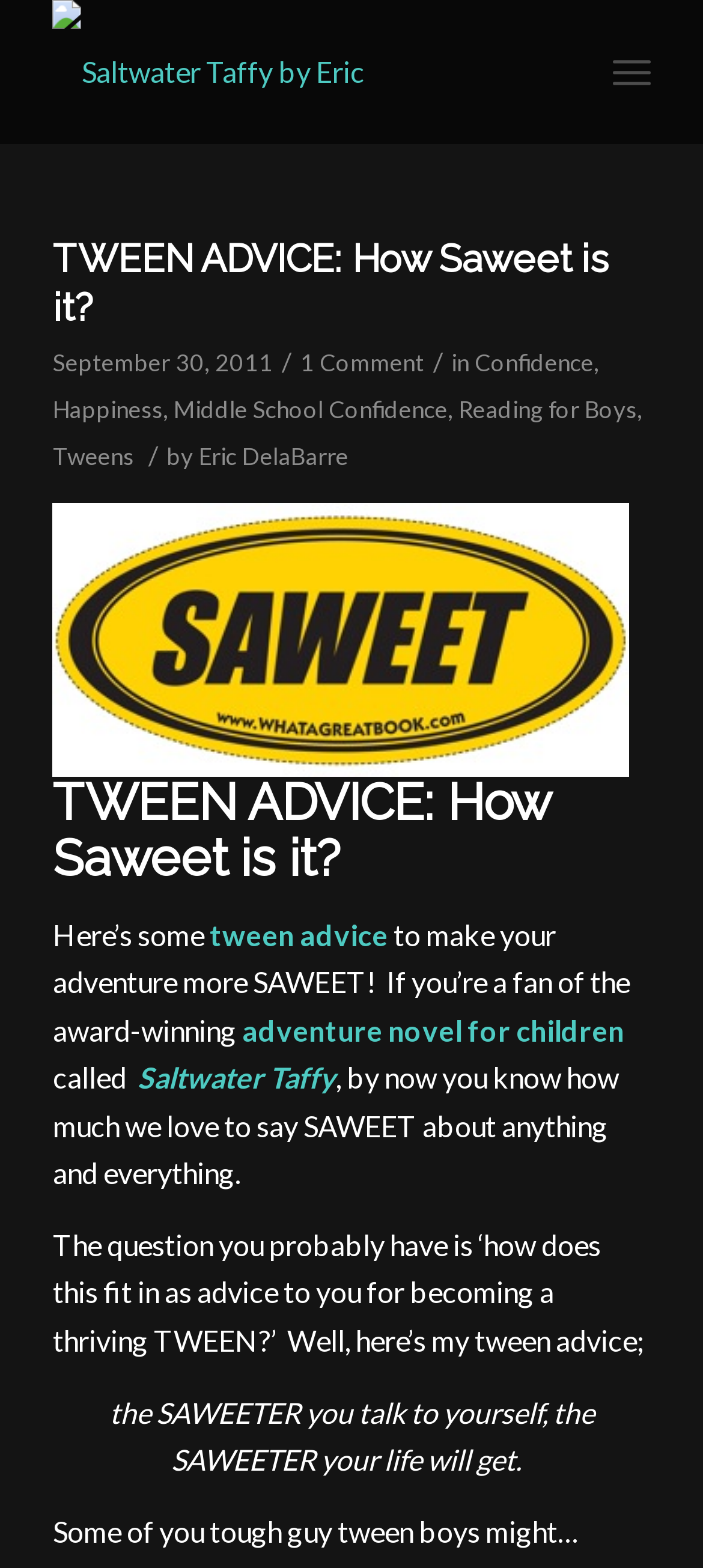Please identify the bounding box coordinates for the region that you need to click to follow this instruction: "Click on the 'Eric DelaBarre' link".

[0.283, 0.282, 0.496, 0.3]